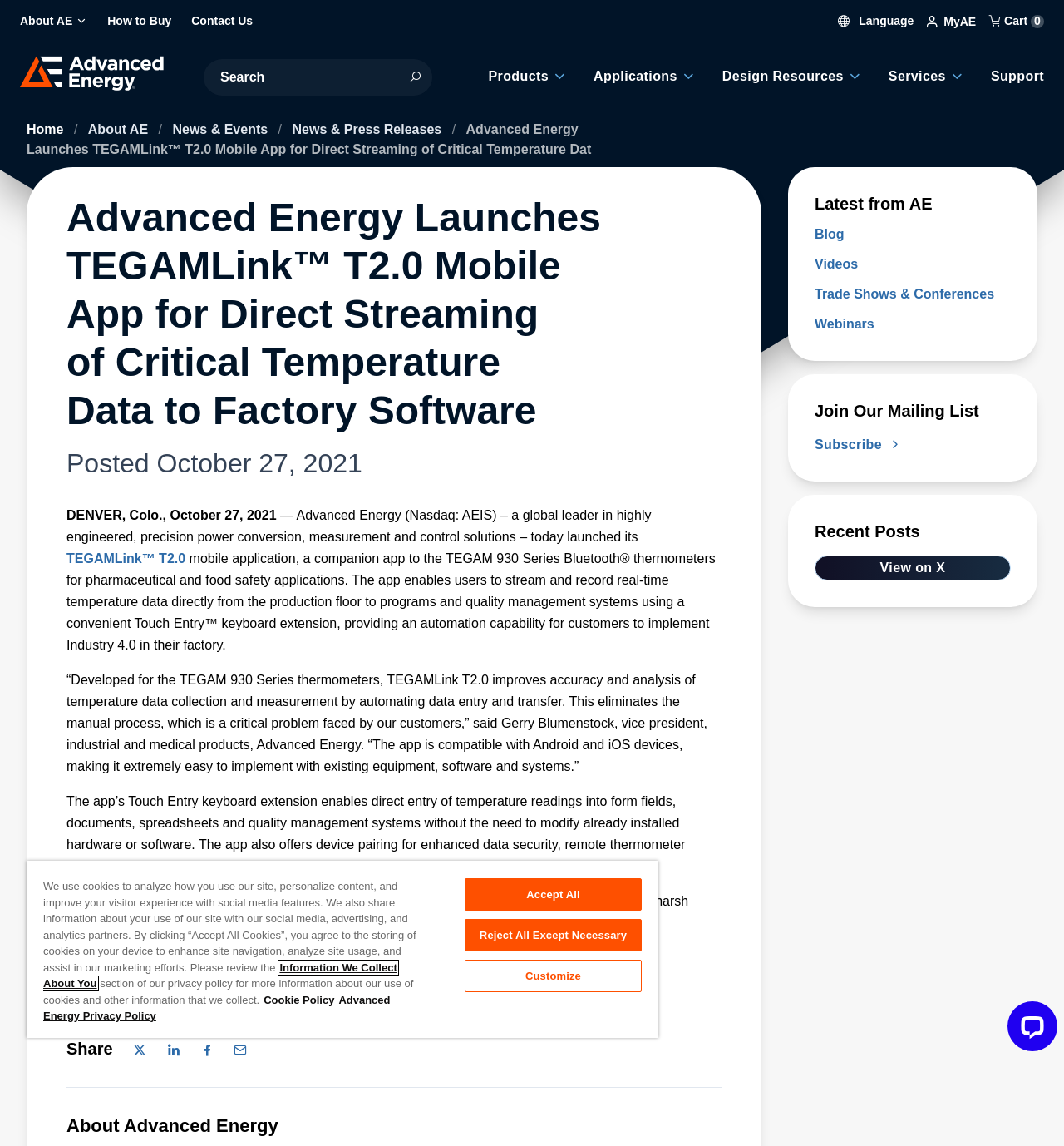What is the name of the thermometer series mentioned in the article?
Using the information from the image, give a concise answer in one word or a short phrase.

TEGAM 930 Series